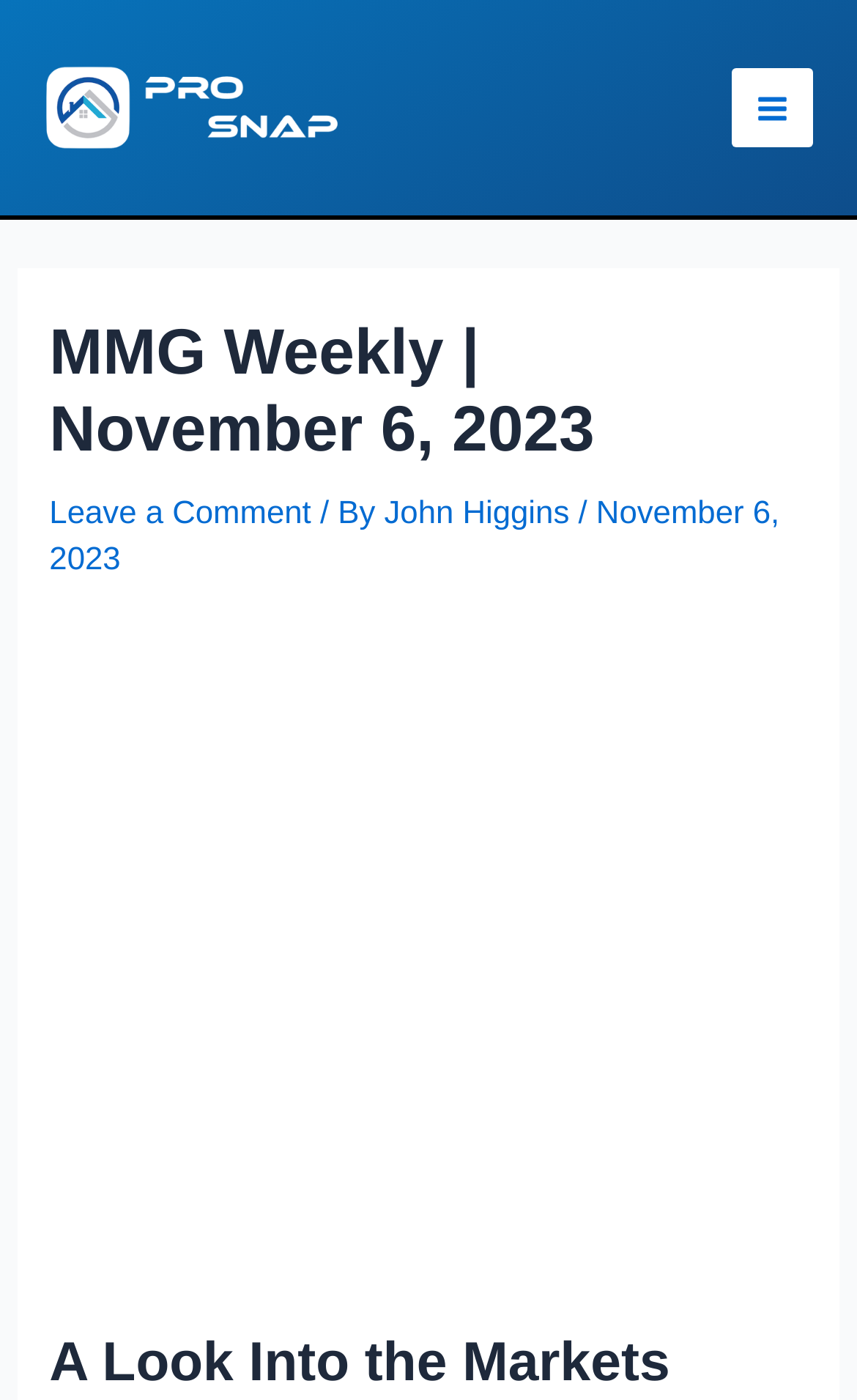Detail the features and information presented on the webpage.

The webpage is titled "MMG Weekly | November 6, 2023" and features a ProSNAP Main Header Logo at the top left corner. To the top right, there is a Main Menu button. Below the logo, there is a header section that contains the title "MMG Weekly | November 6, 2023" in a large font, followed by a "Leave a Comment" link, the text "/ By", a link to the author "John Higgins", and the date "November 6, 2023".

Below the header section, there is a large YouTube video player that occupies most of the page. Above the video player, there is a heading that reads "A Look Into the Markets", which is likely the title of the video or the main topic of the page. The content of the page appears to be related to a discussion about the markets, as hinted by the meta description, which mentions the Federal Reserve and long-term rates.